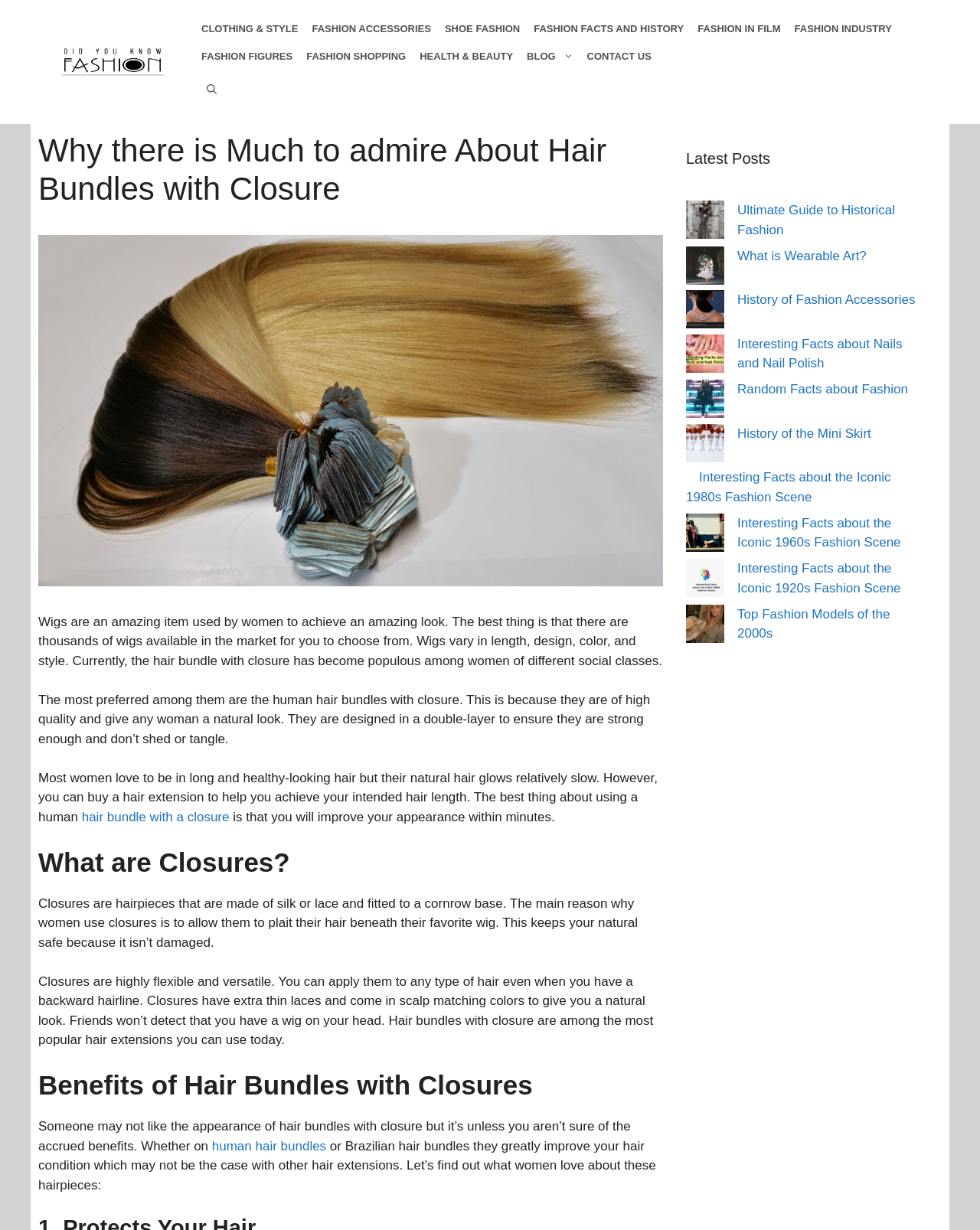What is the purpose of closures?
Answer with a single word or phrase by referring to the visual content.

To protect natural hair